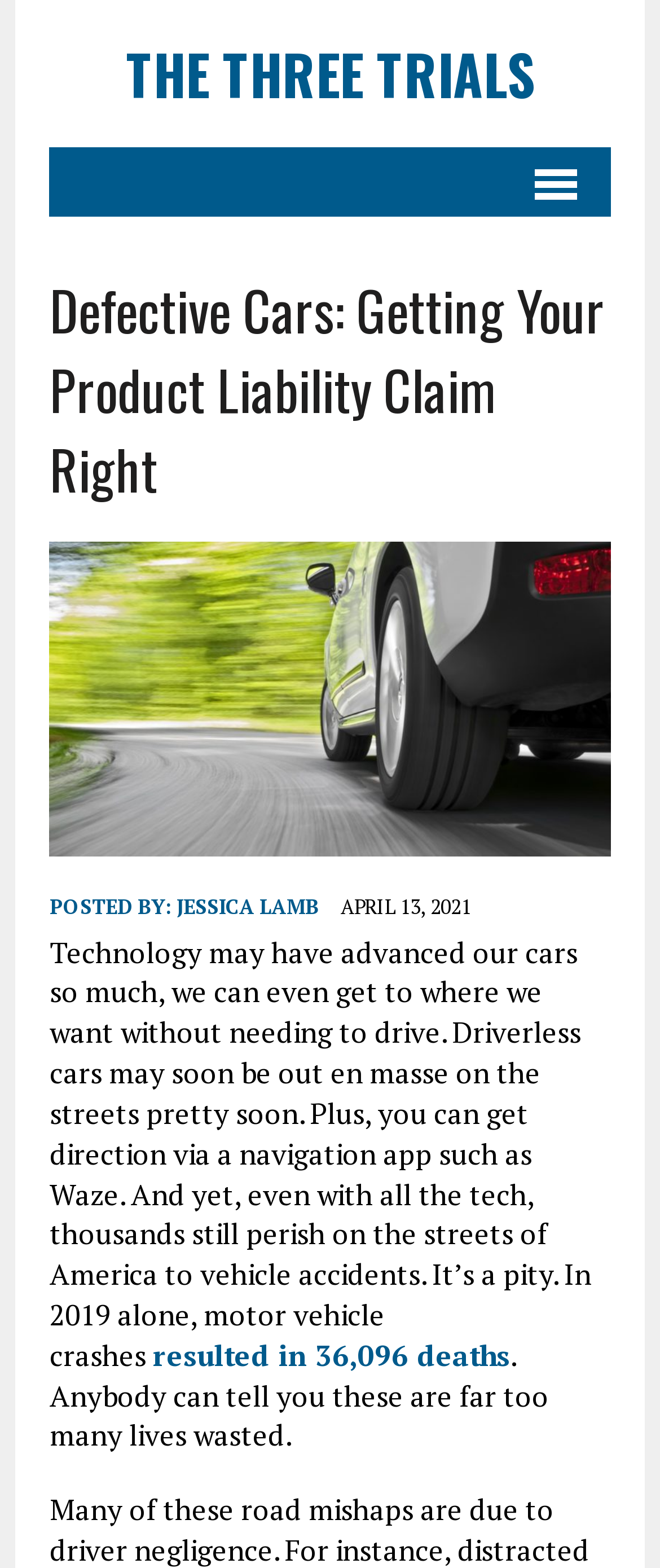Given the element description: "resulted in 36,096 deaths", predict the bounding box coordinates of the UI element it refers to, using four float numbers between 0 and 1, i.e., [left, top, right, bottom].

[0.231, 0.851, 0.772, 0.876]